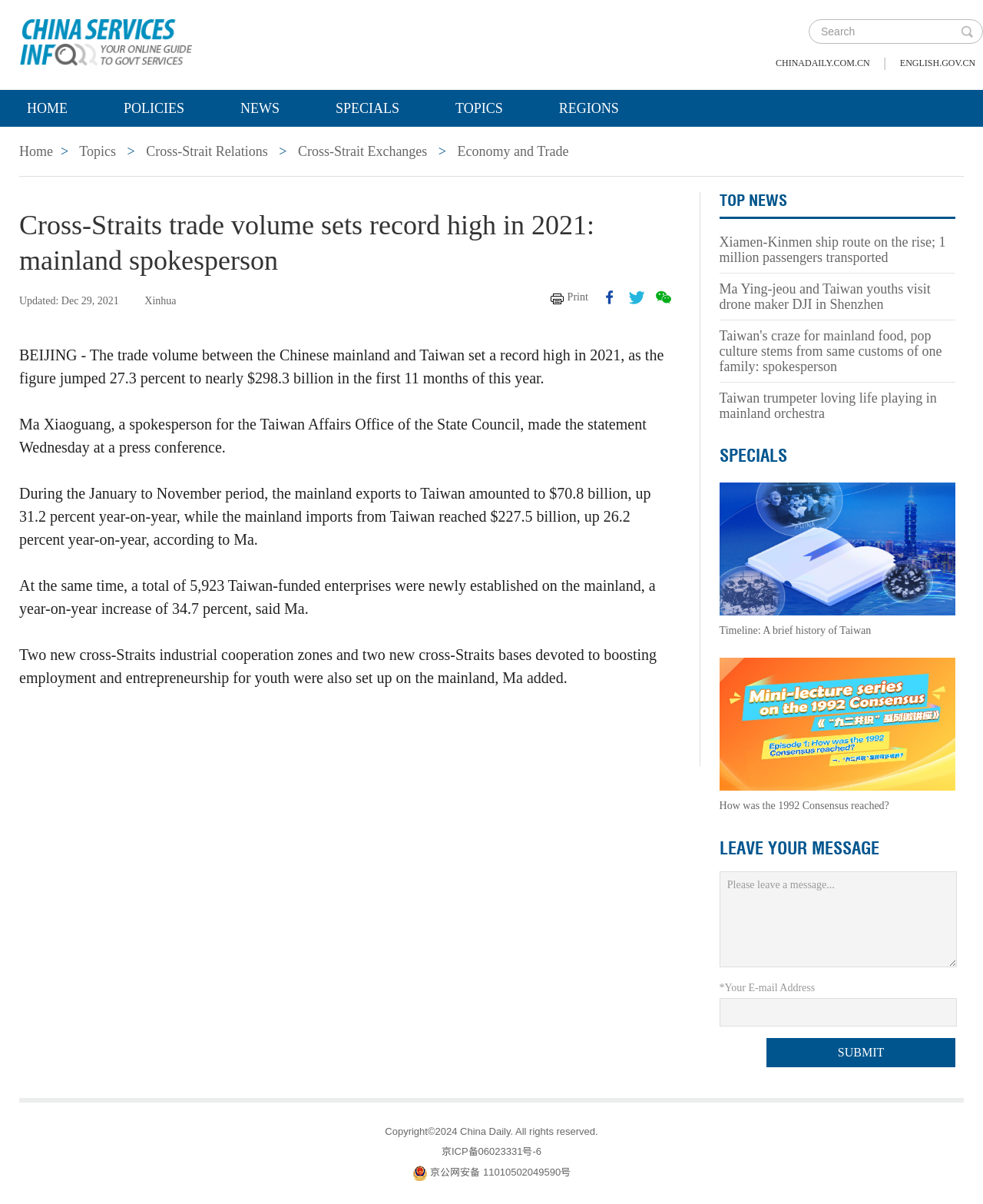Please analyze the image and give a detailed answer to the question:
How many Taiwan-funded enterprises were newly established on the mainland?

According to the article, during the January to November period, a total of 5,923 Taiwan-funded enterprises were newly established on the mainland, a year-on-year increase of 34.7 percent, said Ma Xiaoguang, a spokesperson for the Taiwan Affairs Office of the State Council.